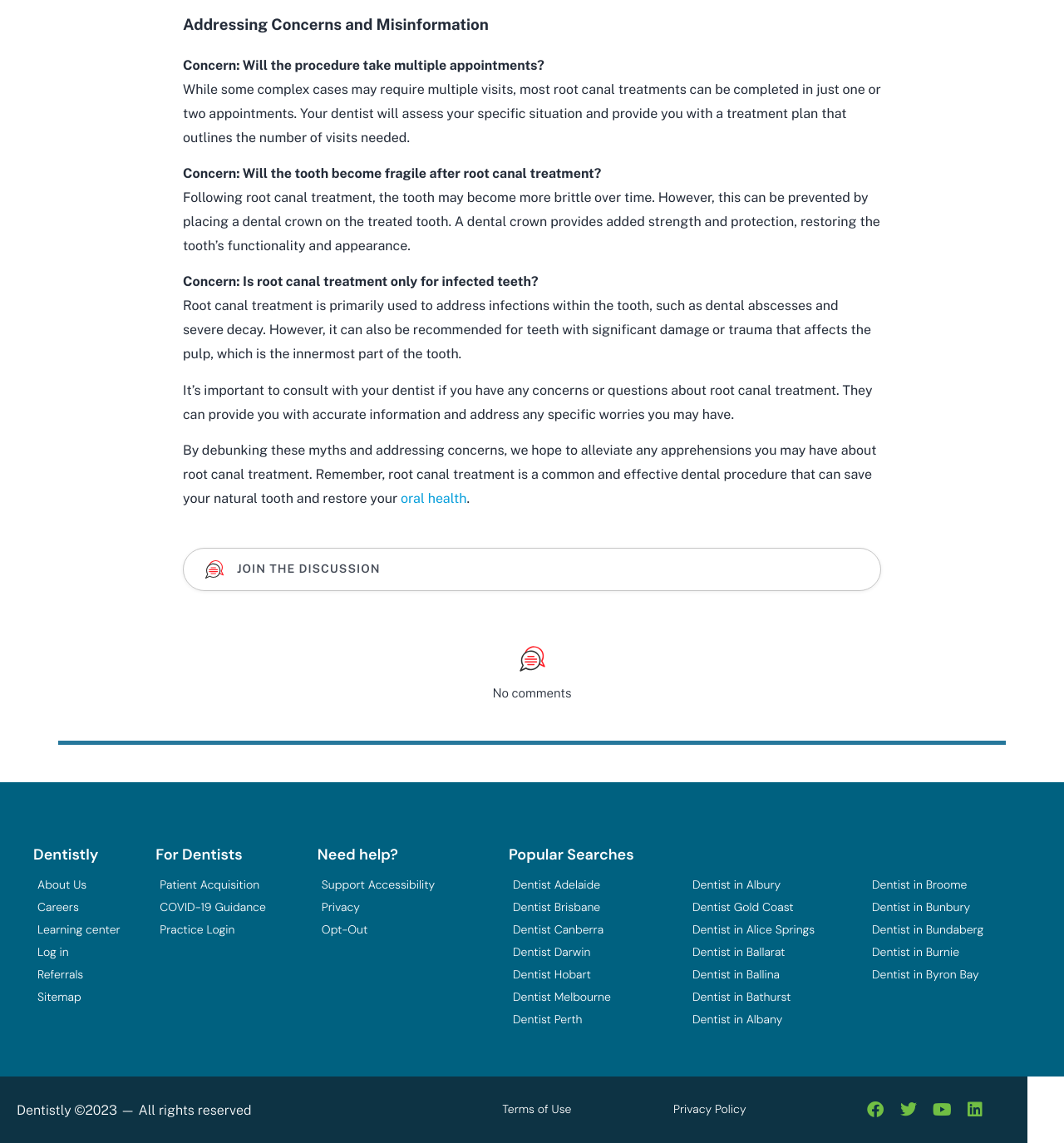Please identify the bounding box coordinates of the clickable area that will allow you to execute the instruction: "Search".

None